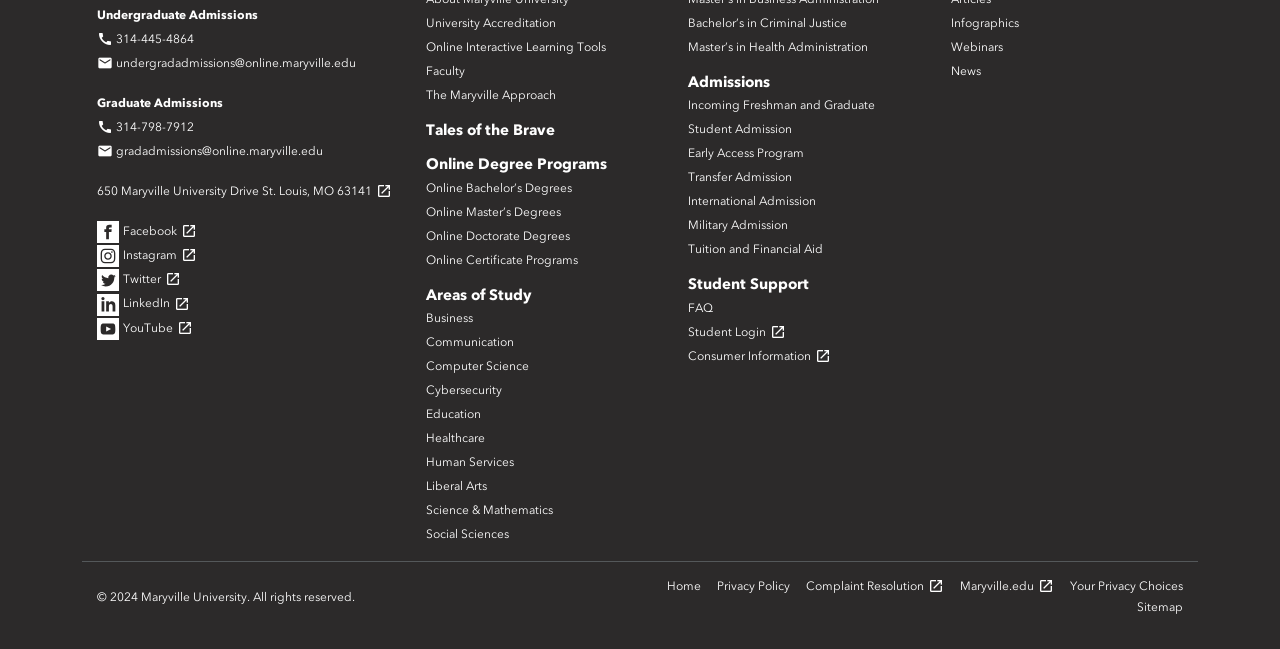Find the bounding box coordinates for the element that must be clicked to complete the instruction: "Explore the area of study in cybersecurity". The coordinates should be four float numbers between 0 and 1, indicated as [left, top, right, bottom].

[0.333, 0.591, 0.392, 0.612]